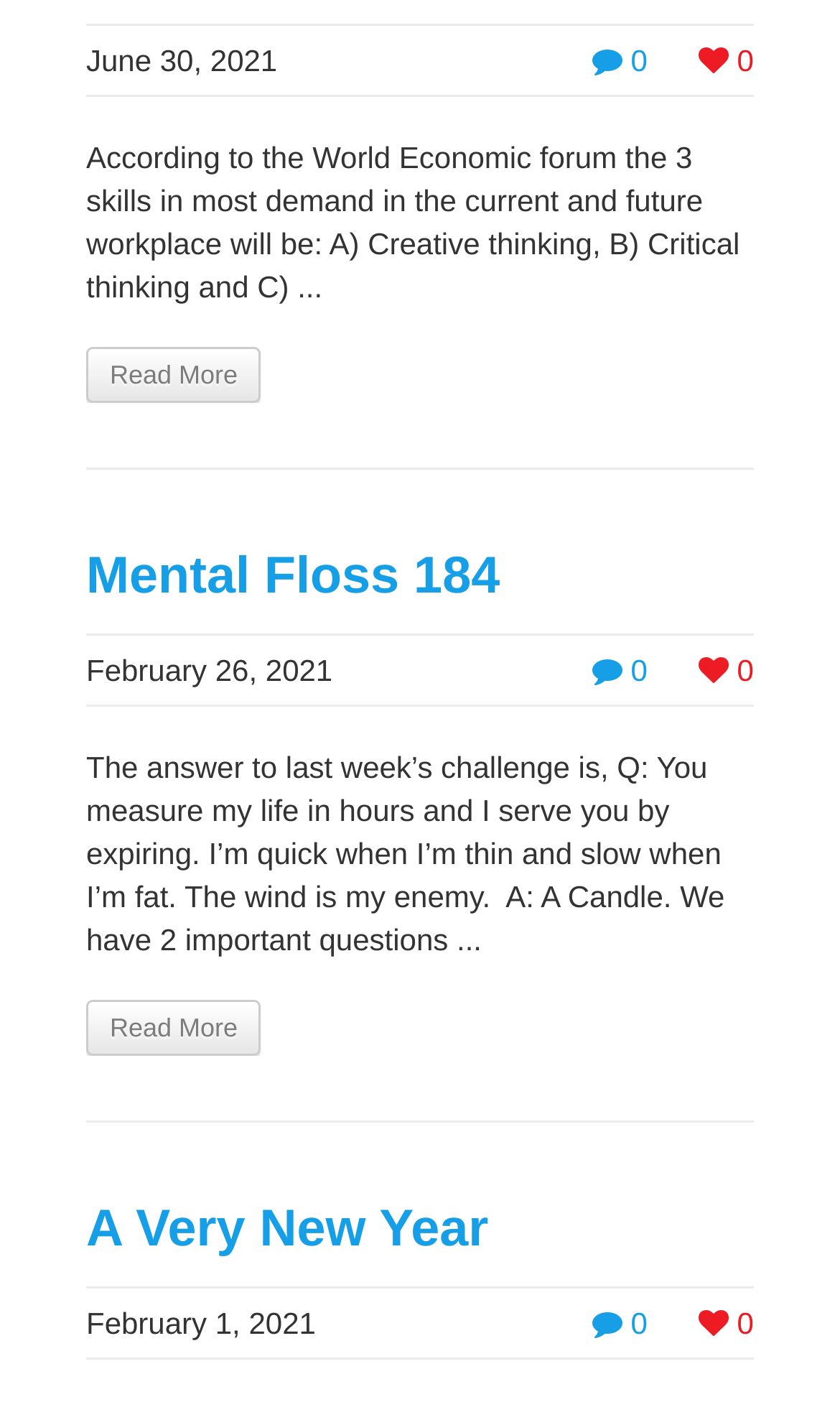Specify the bounding box coordinates of the element's region that should be clicked to achieve the following instruction: "Explore A Very New Year". The bounding box coordinates consist of four float numbers between 0 and 1, in the format [left, top, right, bottom].

[0.103, 0.842, 0.582, 0.883]